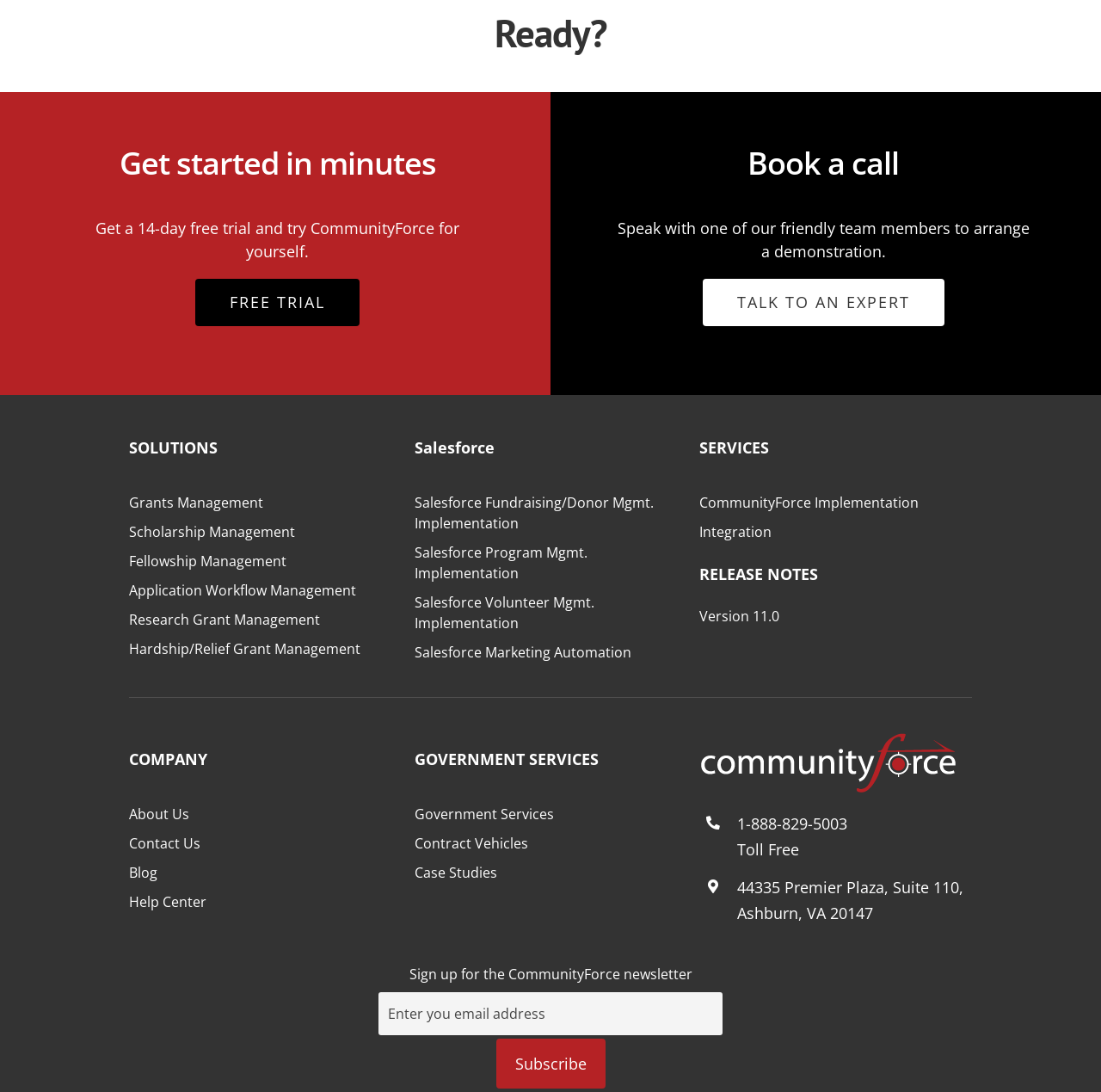Identify the bounding box coordinates for the element you need to click to achieve the following task: "Return to the PBM List". Provide the bounding box coordinates as four float numbers between 0 and 1, in the form [left, top, right, bottom].

None